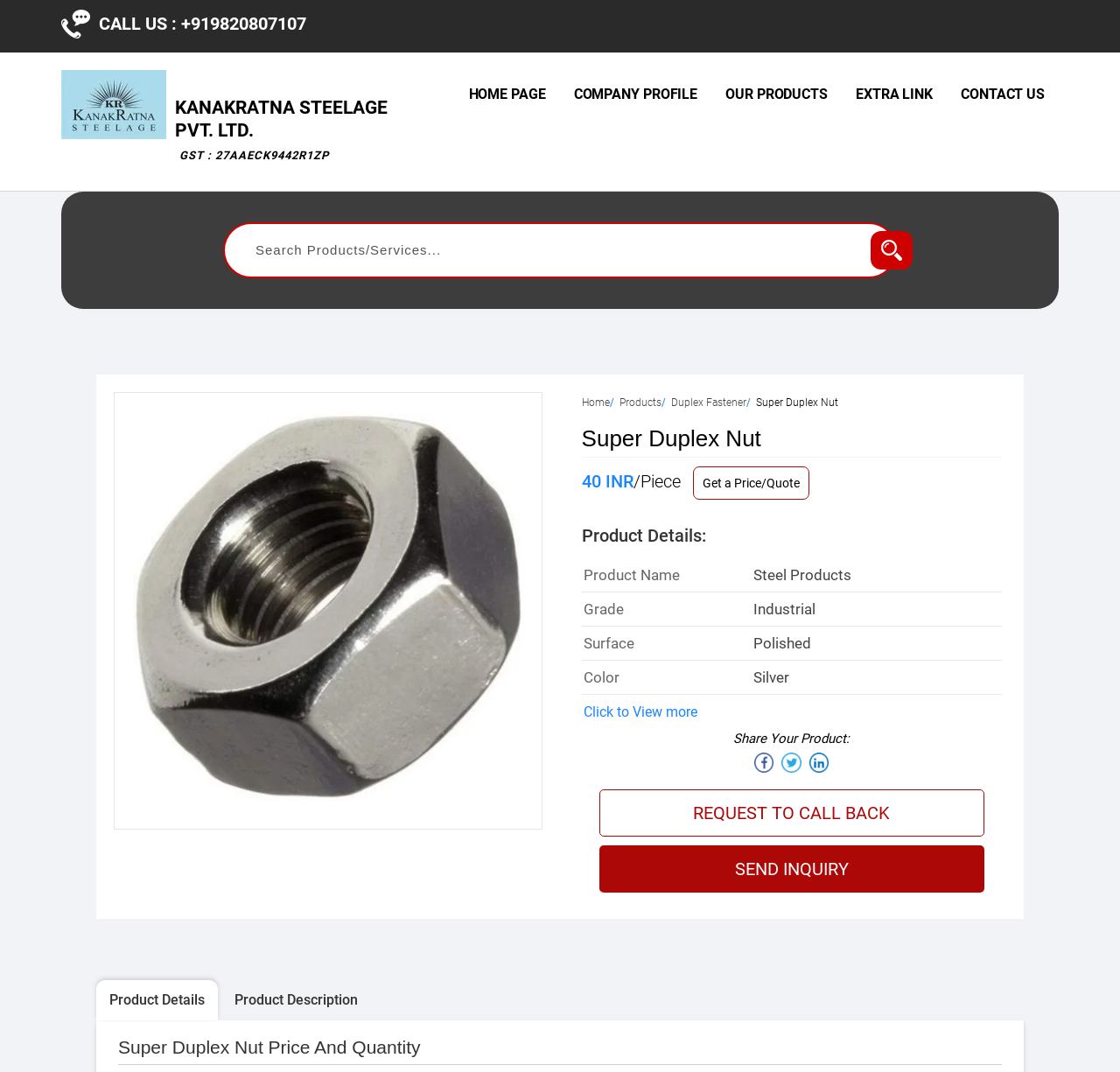Use the information in the screenshot to answer the question comprehensively: What is the surface of the Super Duplex Nut?

I found the surface type by looking at the product details section. The surface type is listed as 'Polished'.